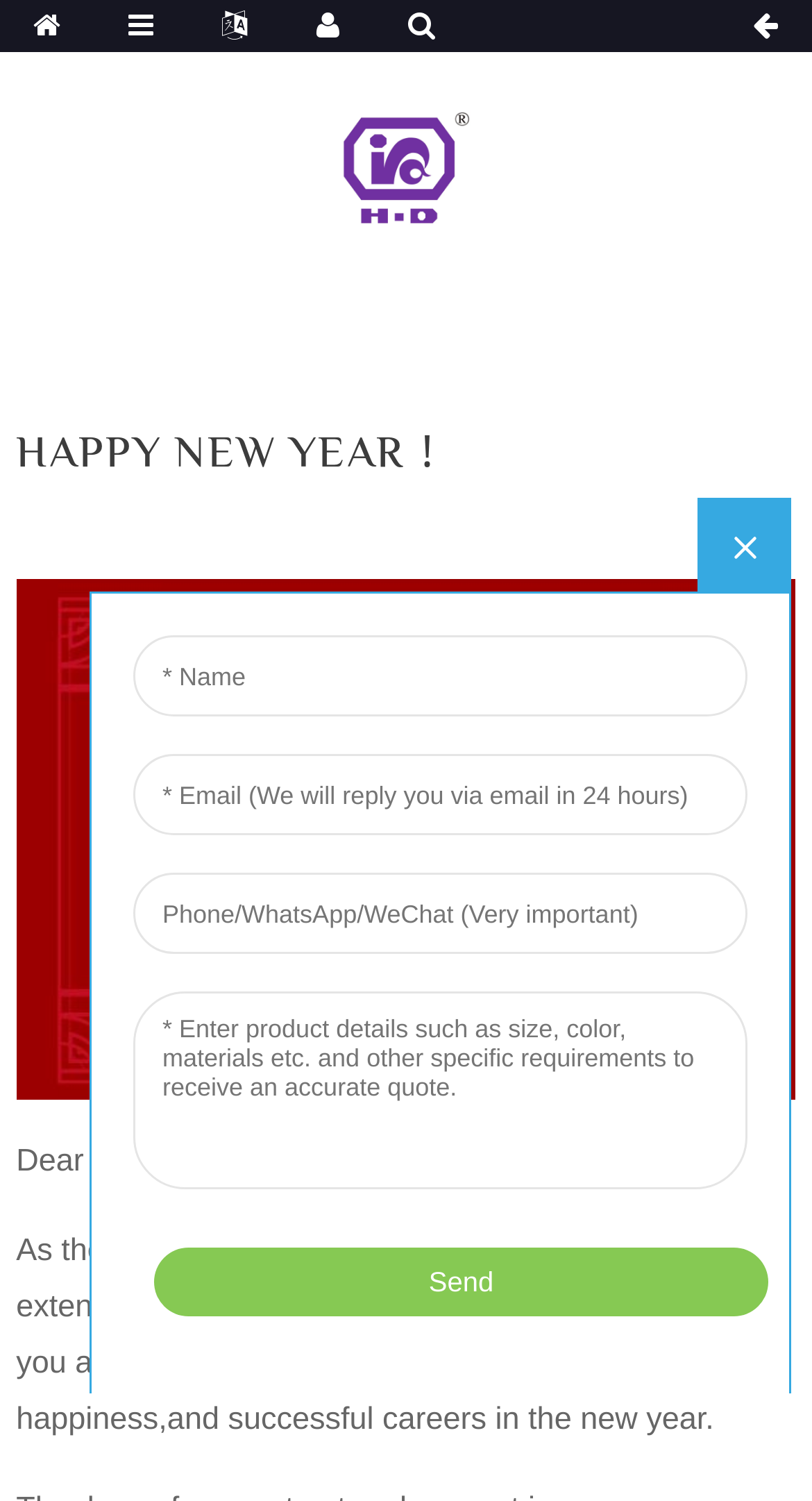Illustrate the webpage with a detailed description.

The webpage is a news page with a festive theme, celebrating the Happy New Year. At the top-left corner, there is a small figure element, which contains a logo image labeled as "LOGO3". Below the logo, there is a navigation menu with four links: "Home", "News", and "Happy New Year！", which is also the title of the webpage.

The main content of the page is a news article or a greeting message, headed by a large heading "HAPPY NEW YEAR！" in the top-center of the page. Below the heading, there is a link "Happy New Year" with a corresponding image, which takes up most of the page's width. The image is positioned in the middle of the page, with some space above and below it.

The article or message itself is divided into two paragraphs. The first paragraph starts with "Dear friends," and the second paragraph is a longer message wishing the readers good health, happiness, and success in the new year. These paragraphs are positioned below the image, taking up about the bottom half of the page.

On the right side of the page, there is an iframe element, which takes up most of the page's height and about 90% of the page's width. Its content is not described in the accessibility tree.